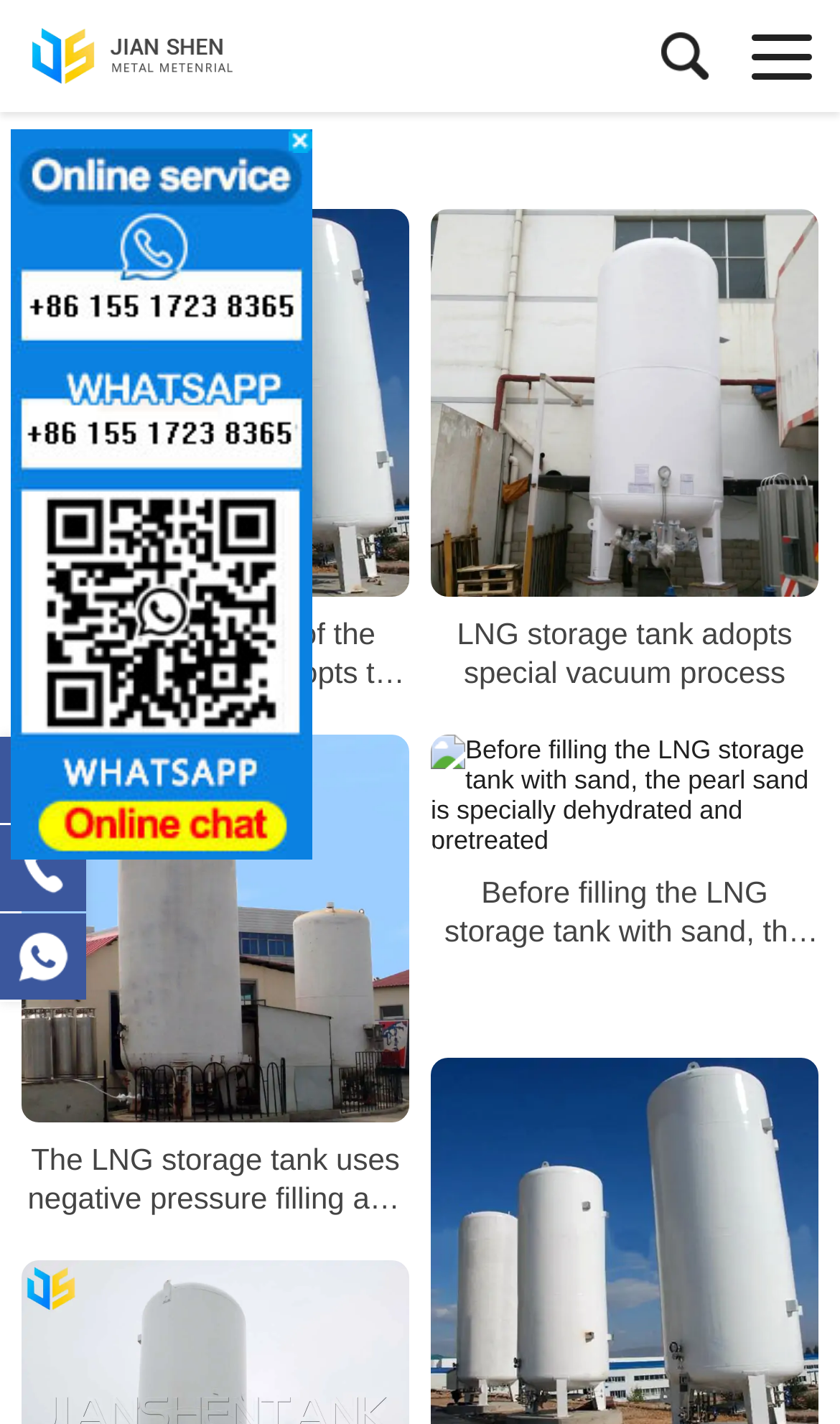Provide a single word or phrase to answer the given question: 
What type of tank is shown in the first image?

LNG storage tank